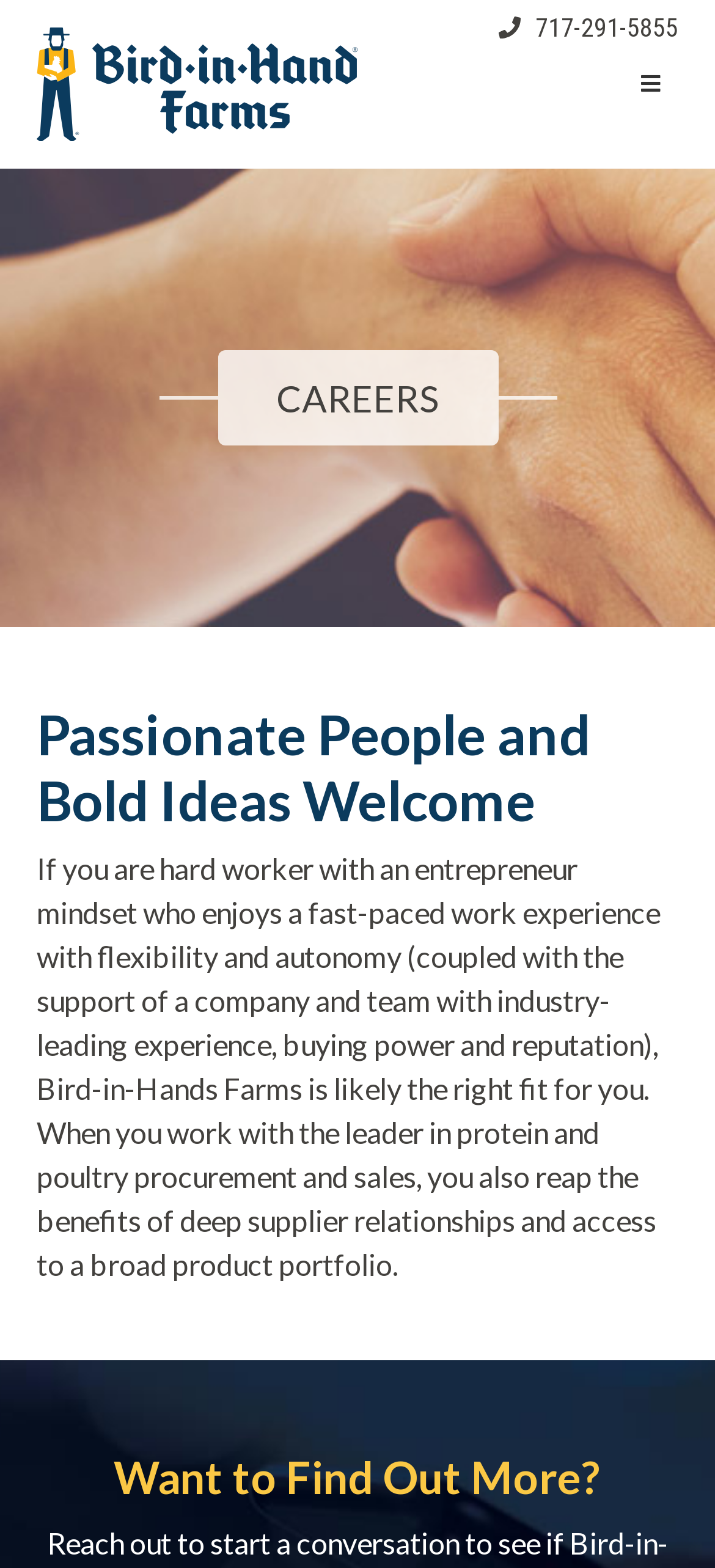Reply to the question below using a single word or brief phrase:
What is the next step for those interested in working at Bird-in-Hand Farms?

Find out more